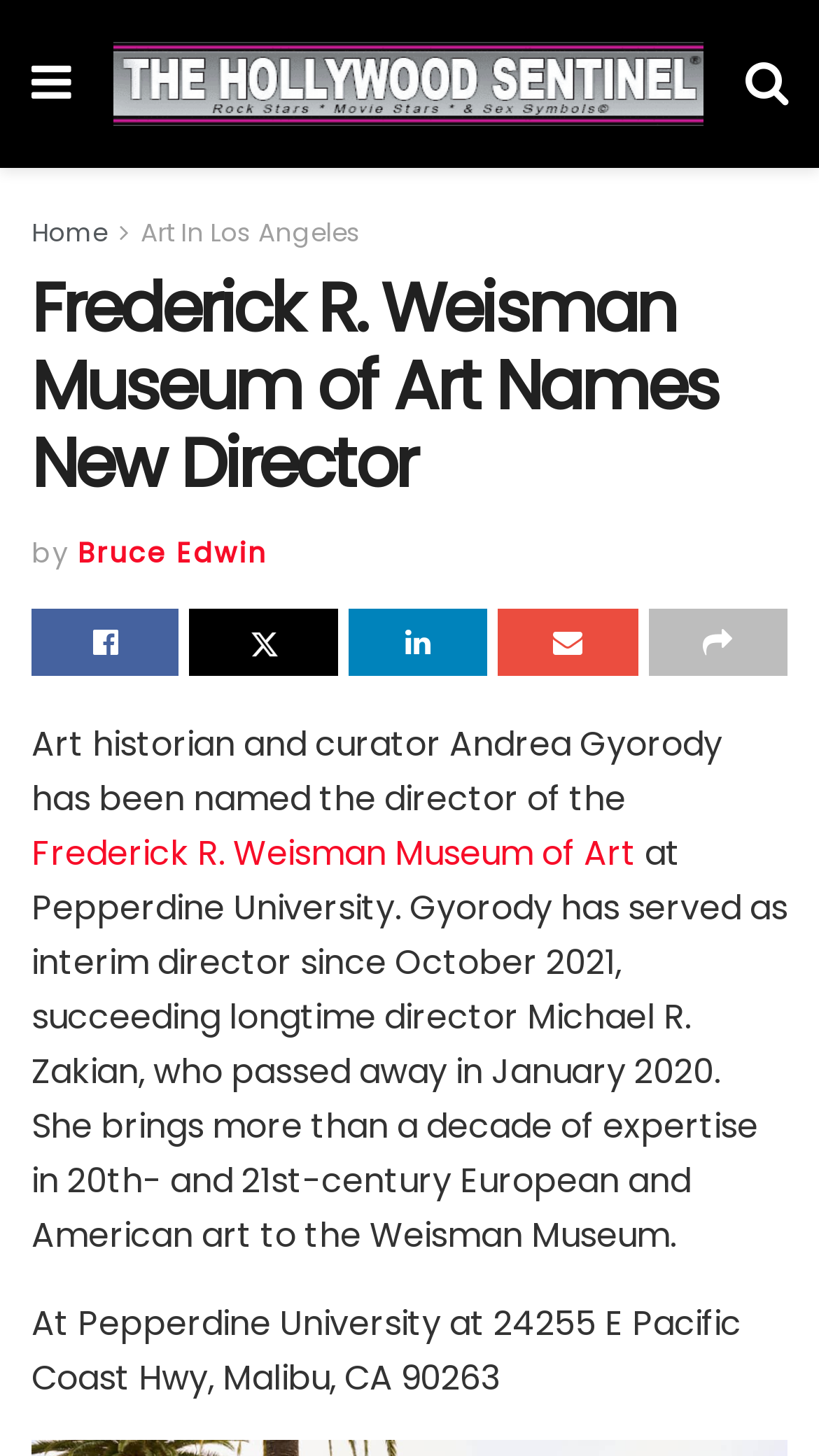Locate the bounding box coordinates for the element described below: "Share on Twitter". The coordinates must be four float values between 0 and 1, formatted as [left, top, right, bottom].

[0.232, 0.418, 0.412, 0.464]